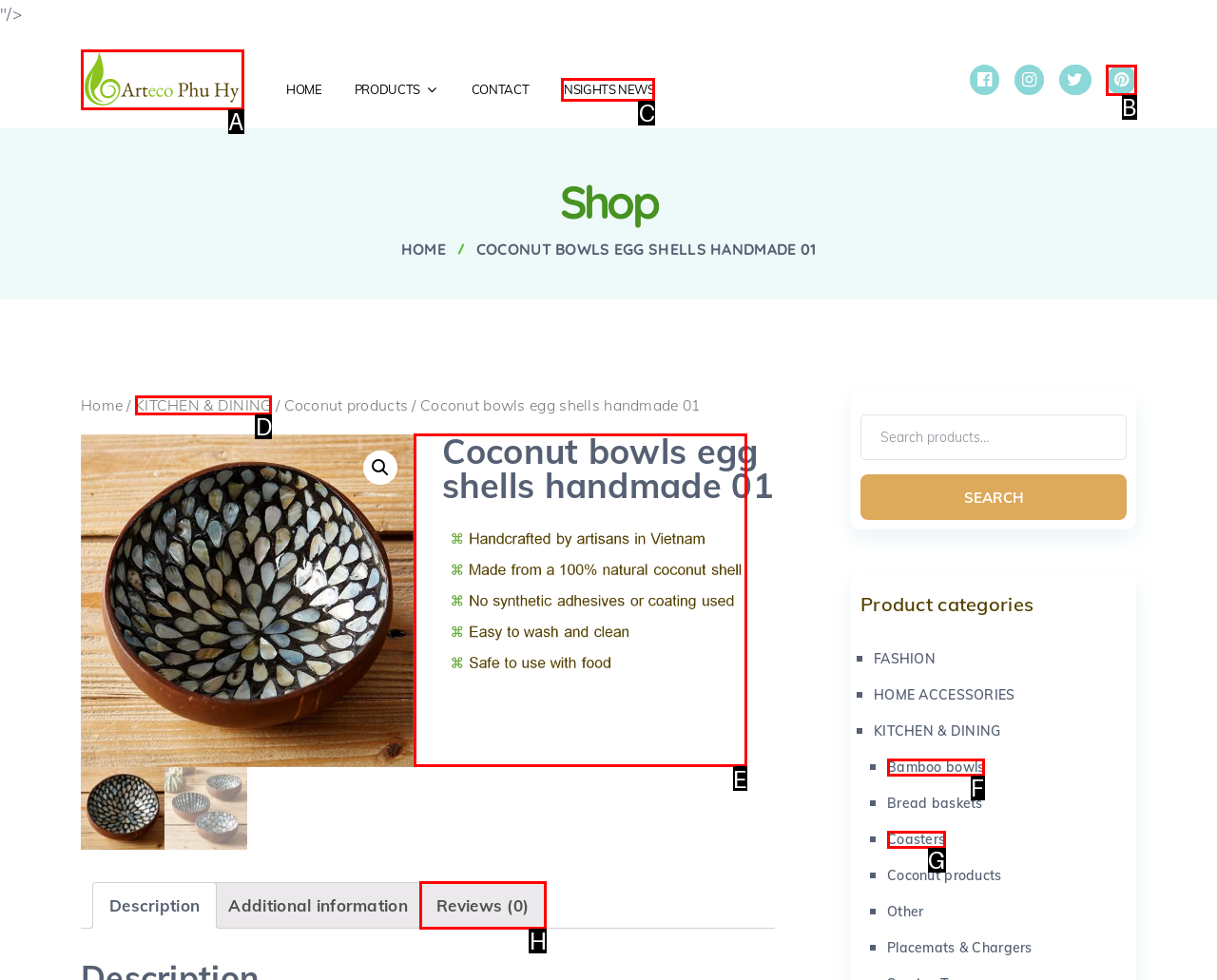From the given choices, which option should you click to complete this task: Click on the 'Reviews (0)' tab? Answer with the letter of the correct option.

H